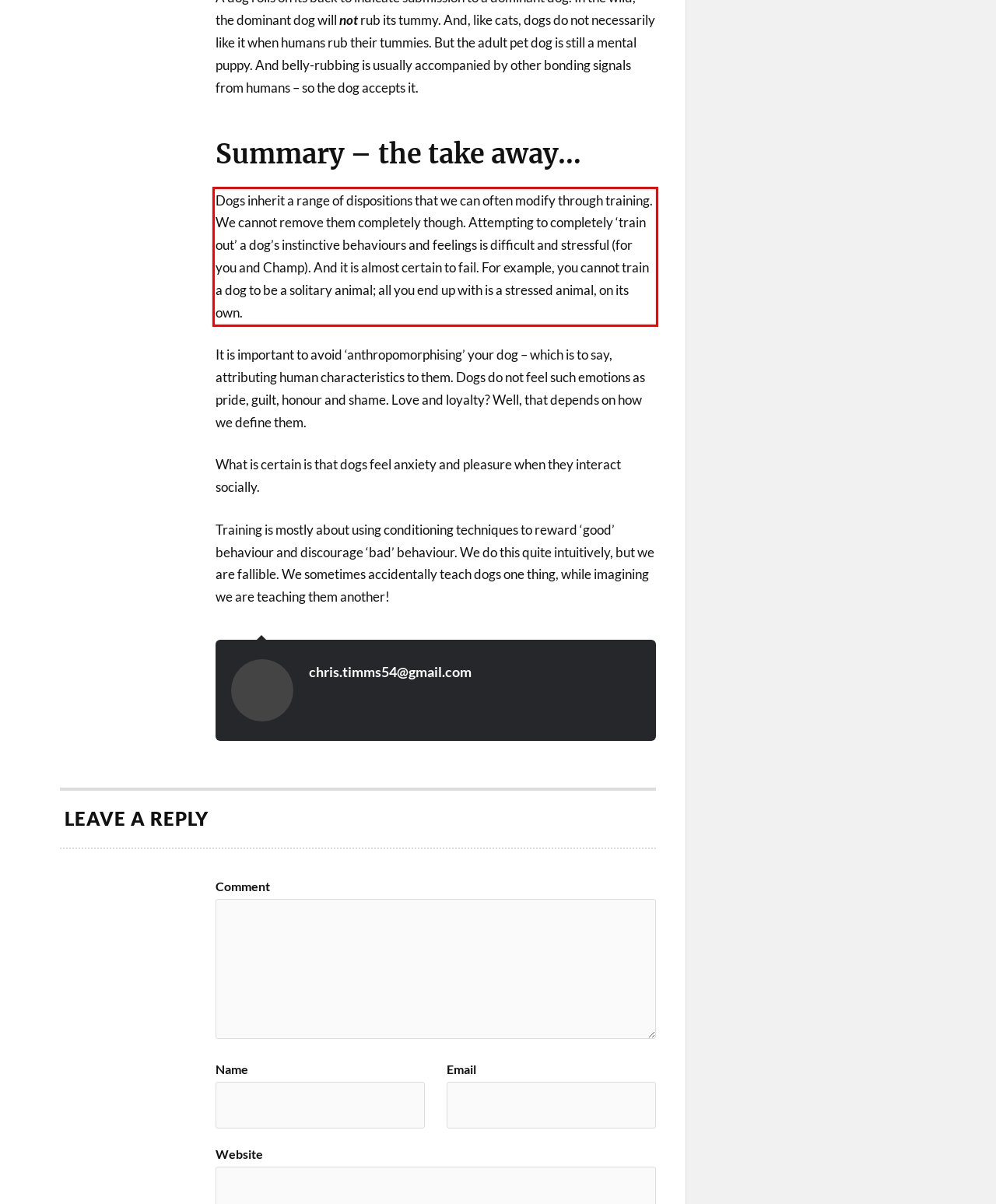You are provided with a screenshot of a webpage that includes a UI element enclosed in a red rectangle. Extract the text content inside this red rectangle.

Dogs inherit a range of dispositions that we can often modify through training. We cannot remove them completely though. Attempting to completely ‘train out’ a dog’s instinctive behaviours and feelings is difficult and stressful (for you and Champ). And it is almost certain to fail. For example, you cannot train a dog to be a solitary animal; all you end up with is a stressed animal, on its own.